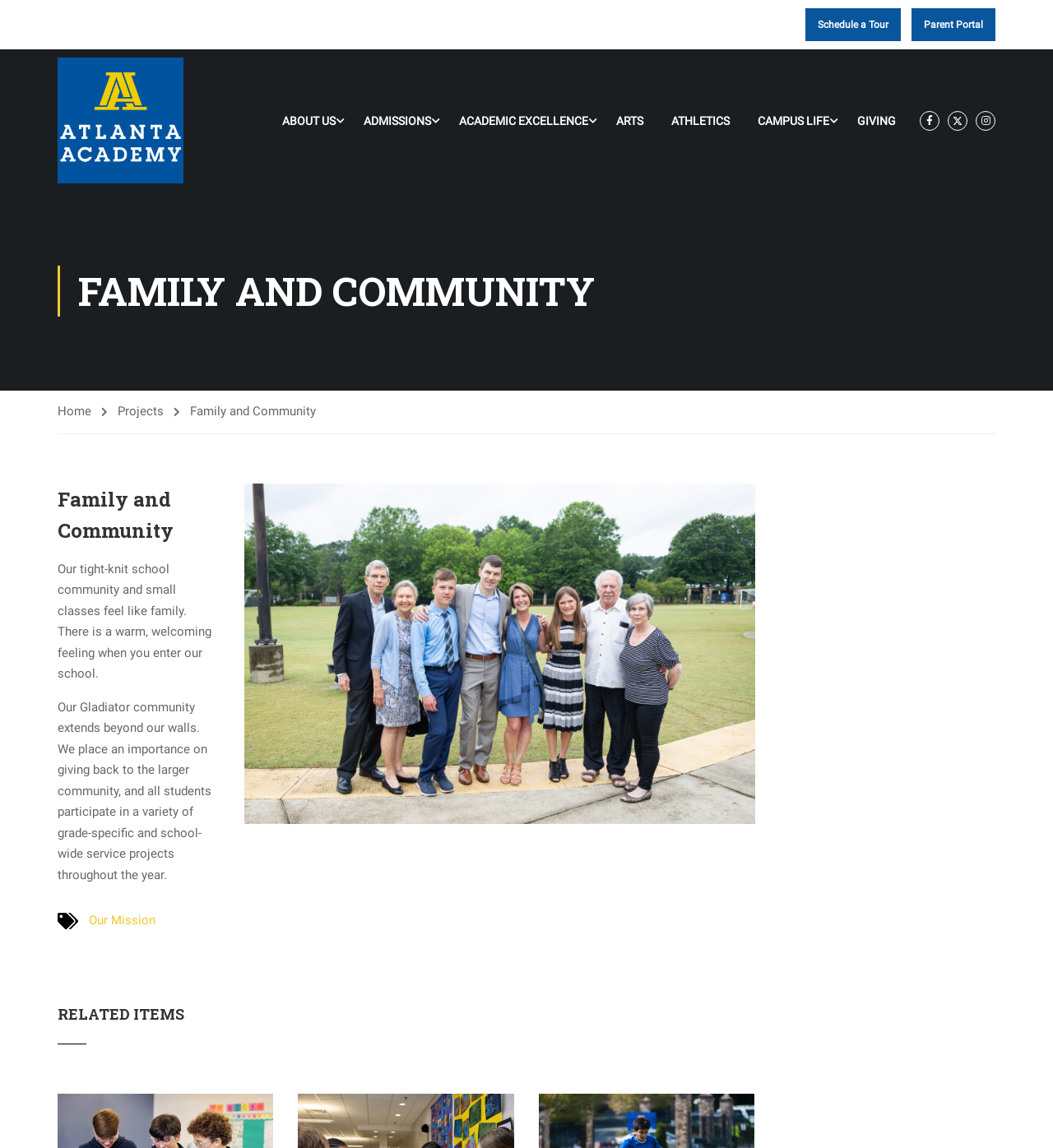Using the provided description: "Schedule a Tour", find the bounding box coordinates of the corresponding UI element. The output should be four float numbers between 0 and 1, in the format [left, top, right, bottom].

[0.765, 0.007, 0.855, 0.036]